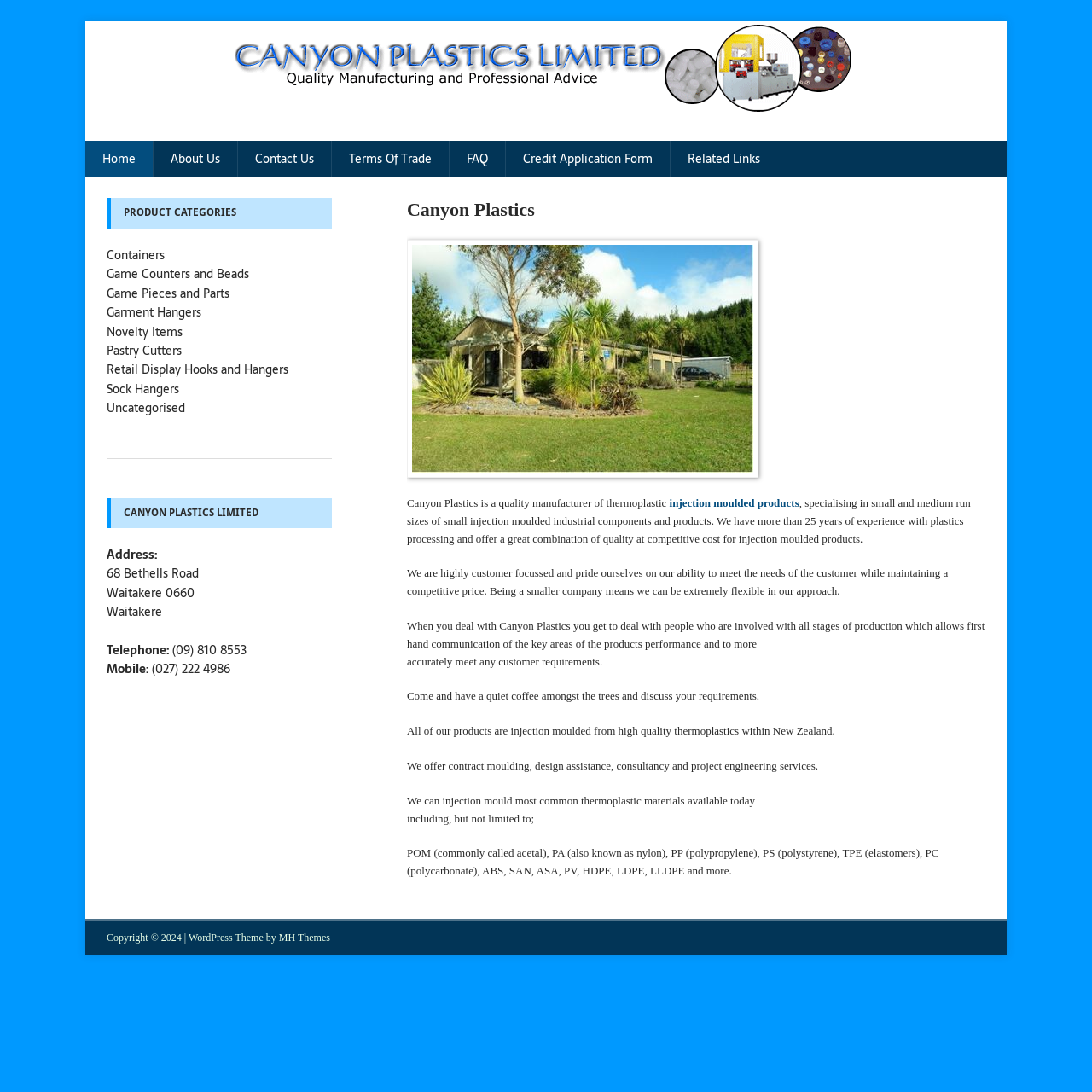What is the material used for injection moulding?
Give a one-word or short-phrase answer derived from the screenshot.

Thermoplastics